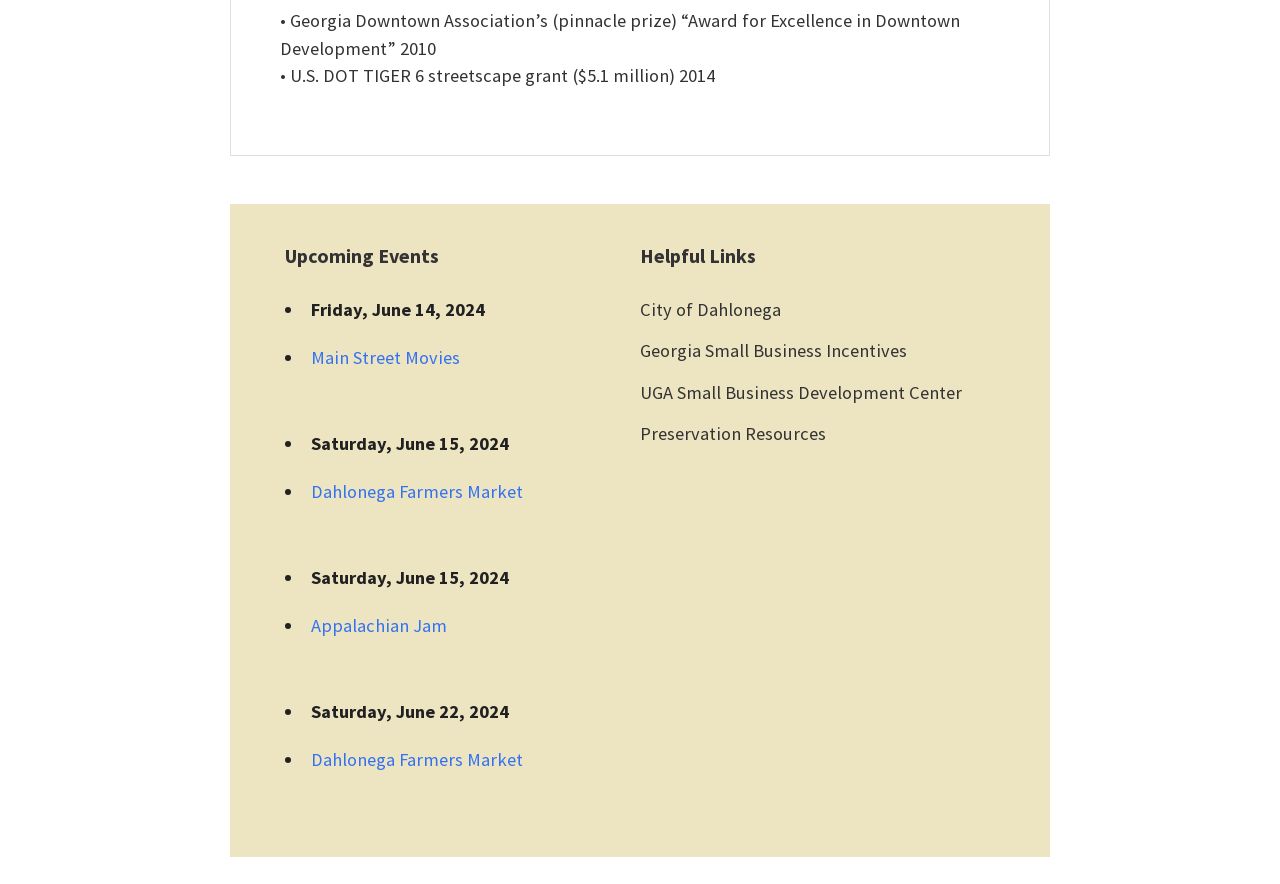Using floating point numbers between 0 and 1, provide the bounding box coordinates in the format (top-left x, top-left y, bottom-right x, bottom-right y). Locate the UI element described here: Preservation Resources

[0.5, 0.478, 0.645, 0.504]